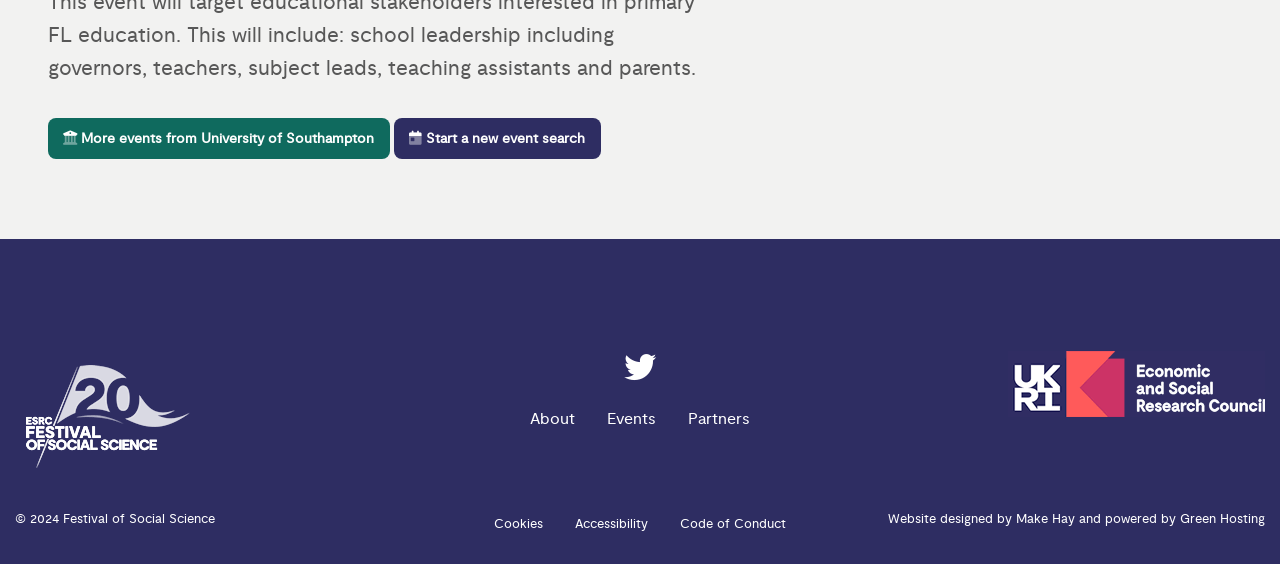What is the name of the hosting service used by the website?
Please provide a single word or phrase as your answer based on the screenshot.

Green Hosting